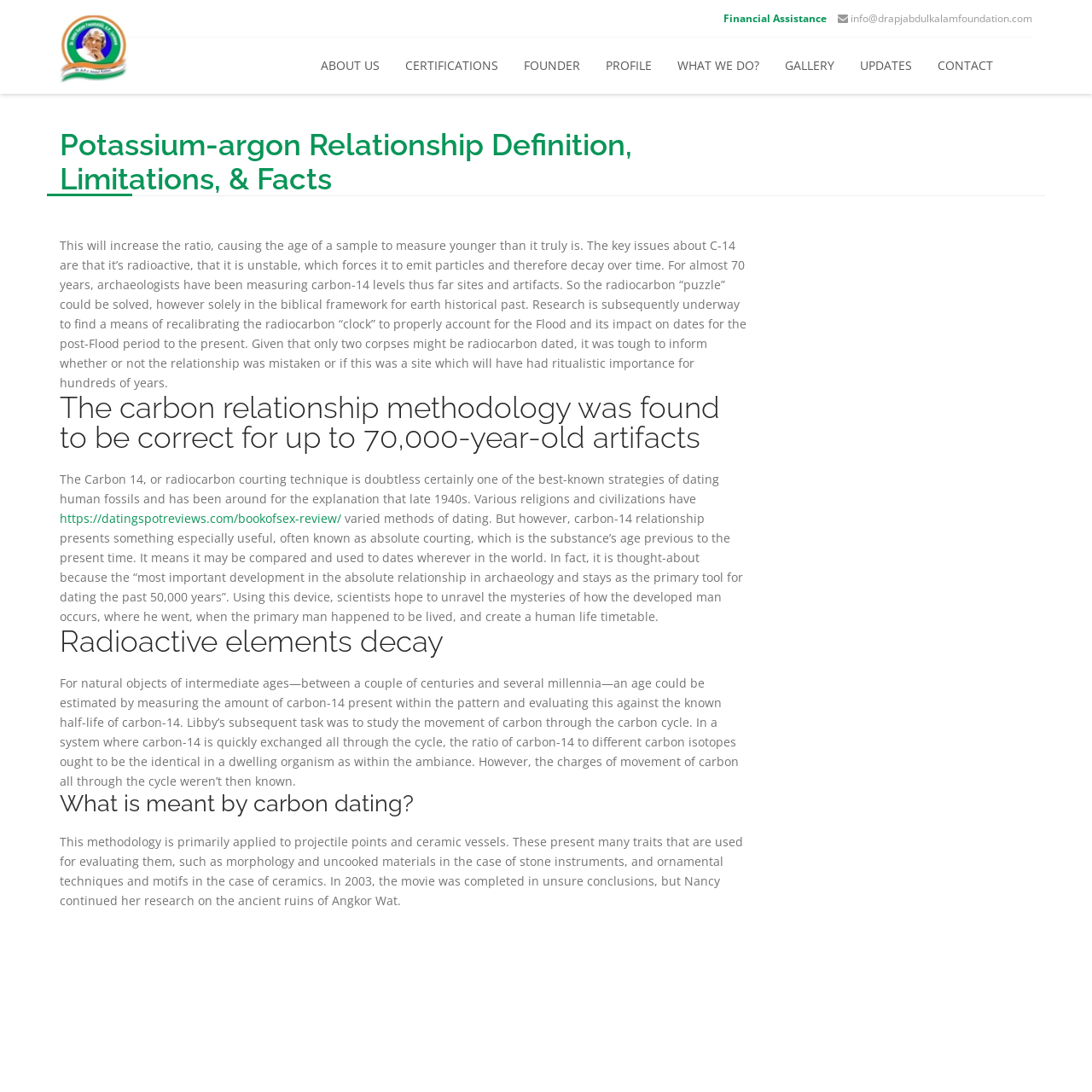Refer to the image and provide an in-depth answer to the question:
What is the topic of the main content on the webpage?

I analyzed the headings and static text elements on the webpage and found that the main content is about the potassium-argon relationship, its definition, limitations, and facts.